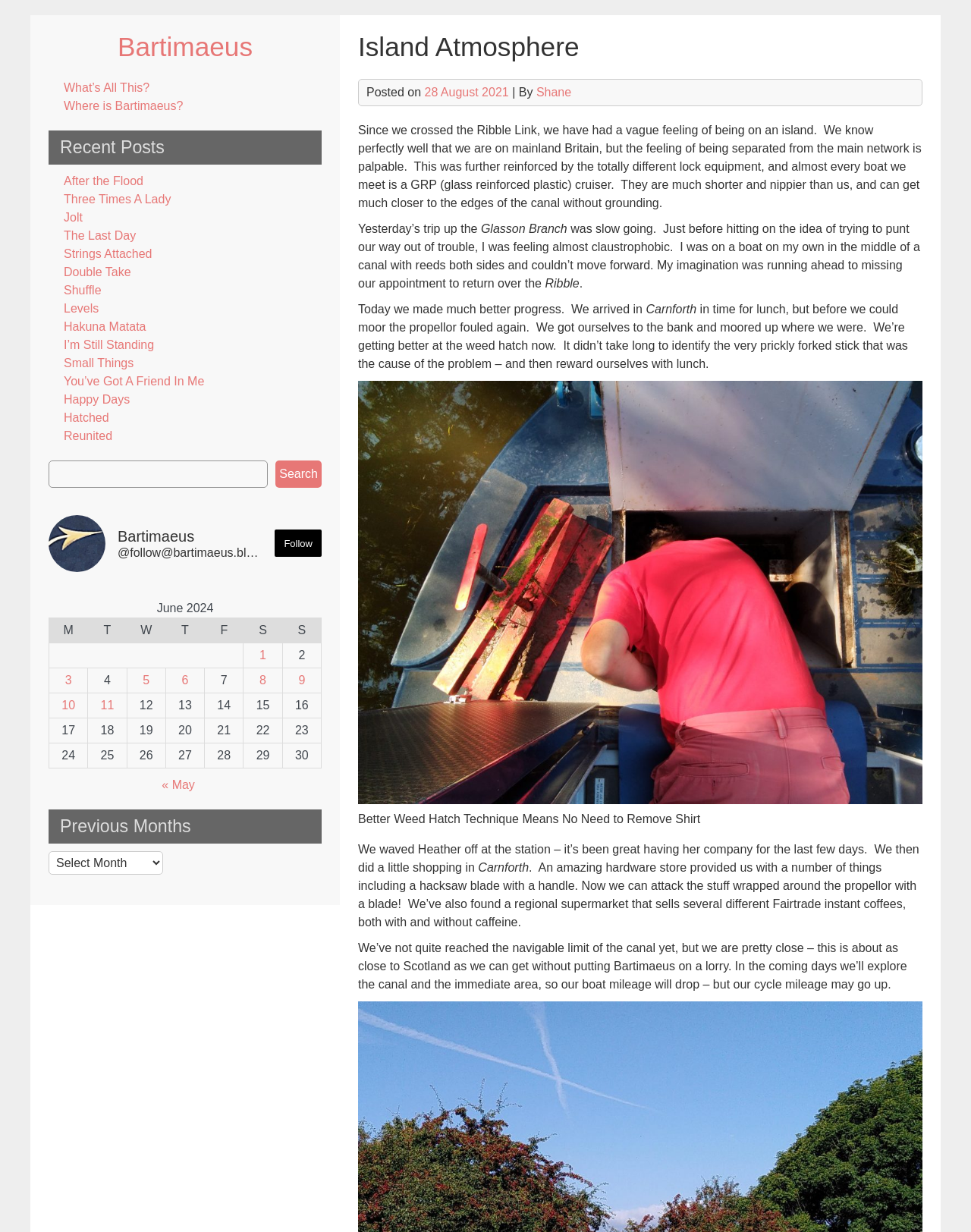Please predict the bounding box coordinates of the element's region where a click is necessary to complete the following instruction: "Search for something". The coordinates should be represented by four float numbers between 0 and 1, i.e., [left, top, right, bottom].

[0.05, 0.374, 0.276, 0.396]